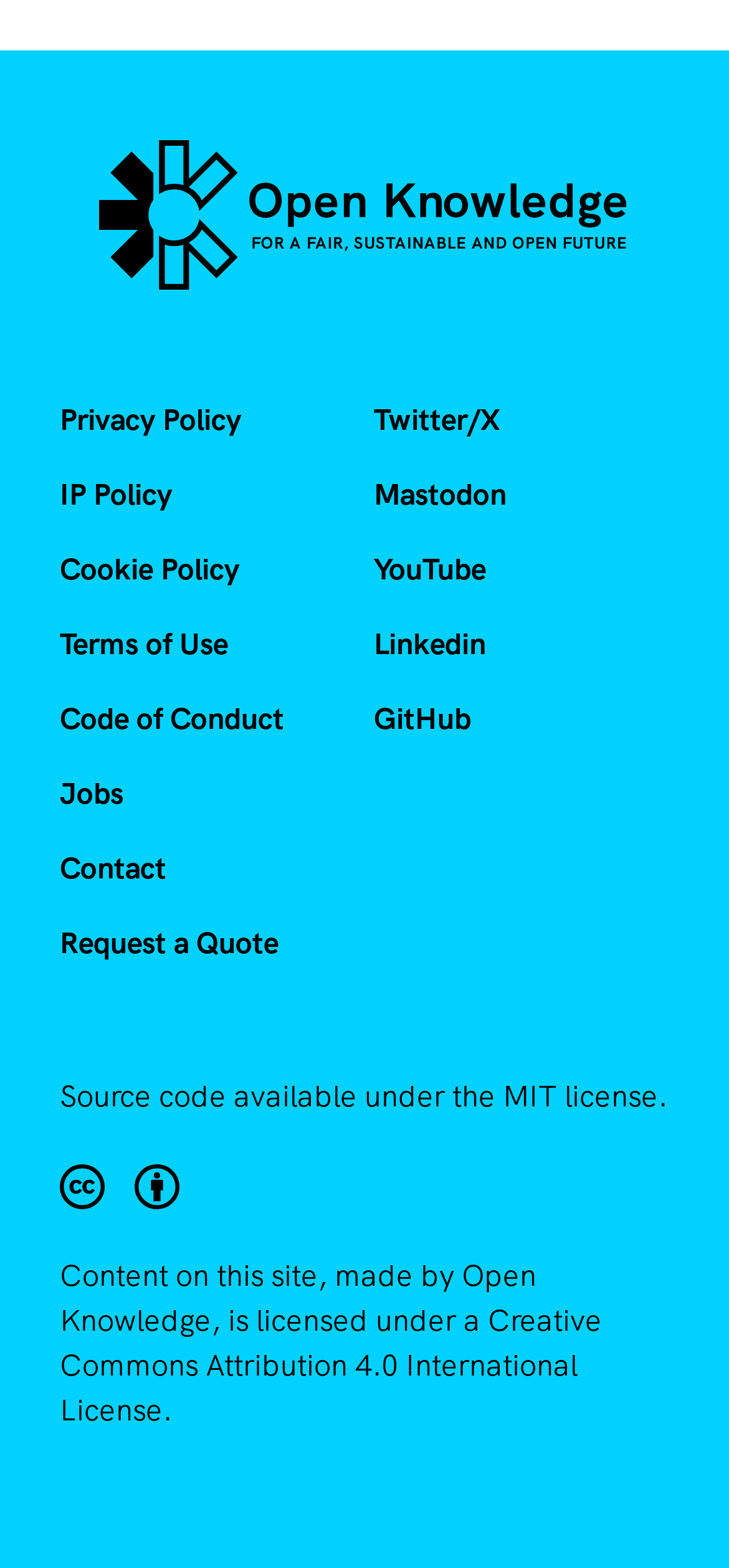Please find the bounding box coordinates in the format (top-left x, top-left y, bottom-right x, bottom-right y) for the given element description. Ensure the coordinates are floating point numbers between 0 and 1. Description: IP Policy

[0.082, 0.302, 0.236, 0.327]